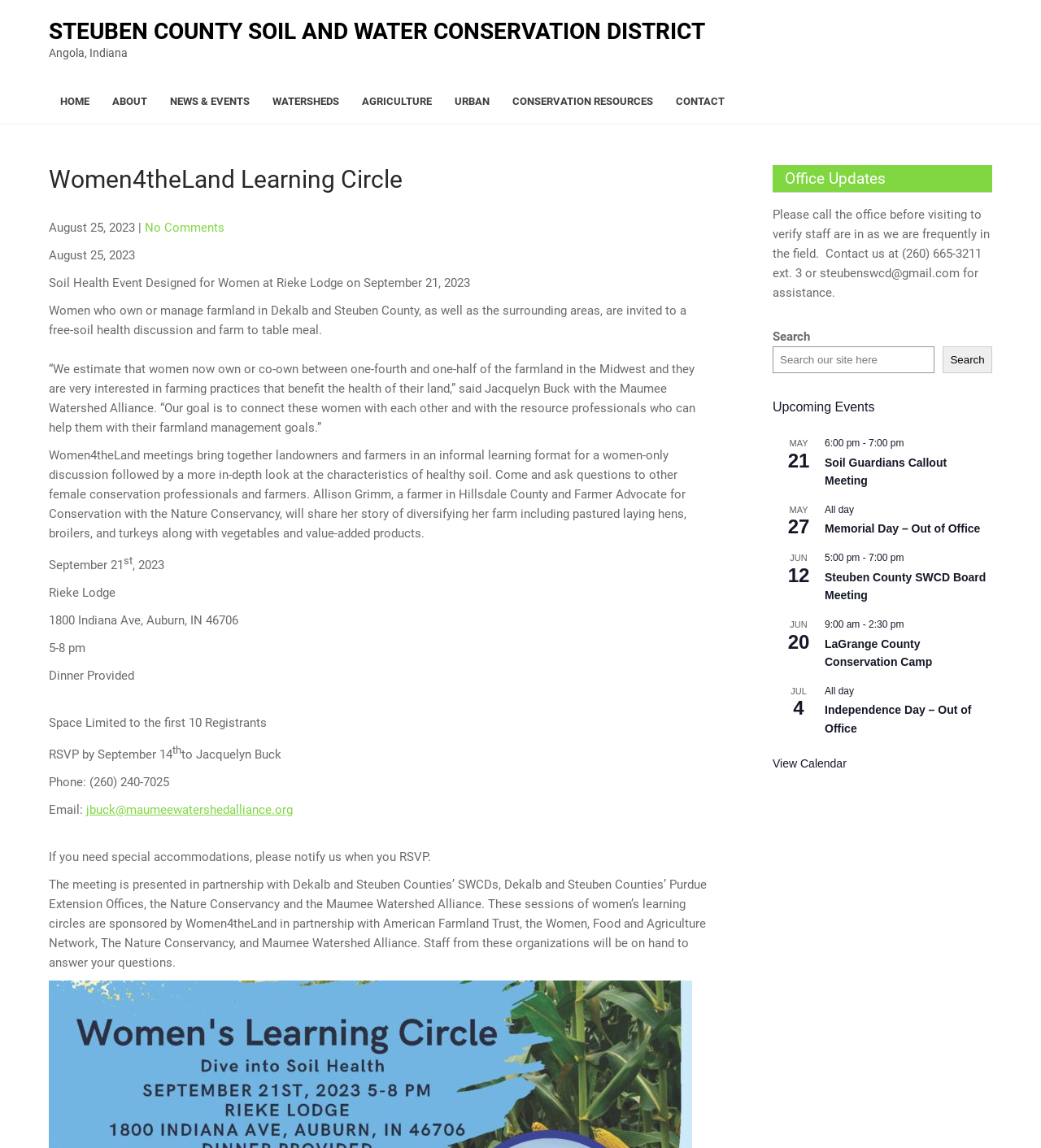Generate a comprehensive description of the webpage.

The webpage is about the Women4theLand Learning Circle, which is a part of the Steuben County Soil and Water Conservation District. At the top of the page, there is a heading that displays the organization's name, followed by a link to the organization's website. Below this, there is a static text that shows the location of the organization, which is Angola, Indiana.

The main content of the page is divided into several sections. The first section is about an upcoming event, a soil health discussion and farm-to-table meal, which is scheduled to take place on September 21, 2023, at Rieke Lodge. The event is designed for women who own or manage farmland in Dekalb and Steuben counties, and surrounding areas. The section provides details about the event, including the time, location, and RSVP information.

Below this section, there is a section that lists upcoming events, including a Soil Guardians Callout Meeting, Memorial Day – Out of Office, and Steuben County SWCD Board Meeting. Each event is listed with its date, time, and a brief description.

On the right side of the page, there is a section that displays office updates, including a note to call the office before visiting to verify staff availability. There is also a search bar that allows users to search for specific content on the website.

At the bottom of the page, there is a section that lists the partners and sponsors of the Women4theLand Learning Circle, including Dekalb and Steuben Counties’ SWCDs, Dekalb and Steuben Counties’ Purdue Extension Offices, the Nature Conservancy, and Maumee Watershed Alliance.